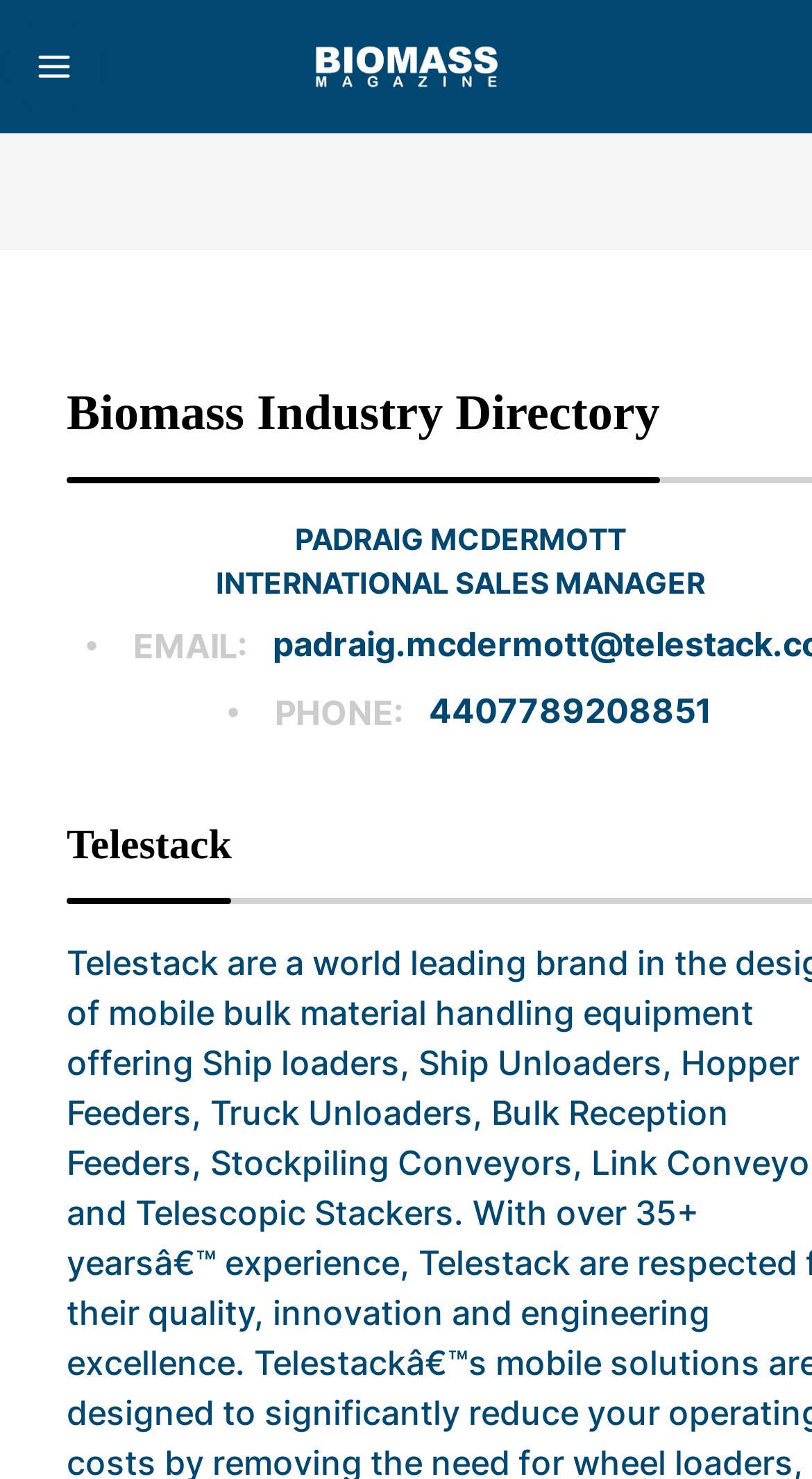Elaborate on the information and visuals displayed on the webpage.

The webpage is about Biomass Magazine, a monthly trade publication. At the top left corner, there is a button labeled "Menu". Next to it, on the top center, there is a link with an image embedded within it. The image is positioned slightly below the top edge of the page. 

Below the top section, there is a heading that reads "Biomass Industry Directory", which spans across most of the page width. 

On the right side of the page, there is a section dedicated to a person, Padraig McDermott, who is the International Sales Manager. His name and title are displayed in two separate lines of text. Below his title, there is a small image, followed by his contact information, including email and phone number, each preceded by a label. The phone number is also a clickable link.

On the left side of the page, below the "Biomass Industry Directory" heading, there is another heading that reads "Telestack".